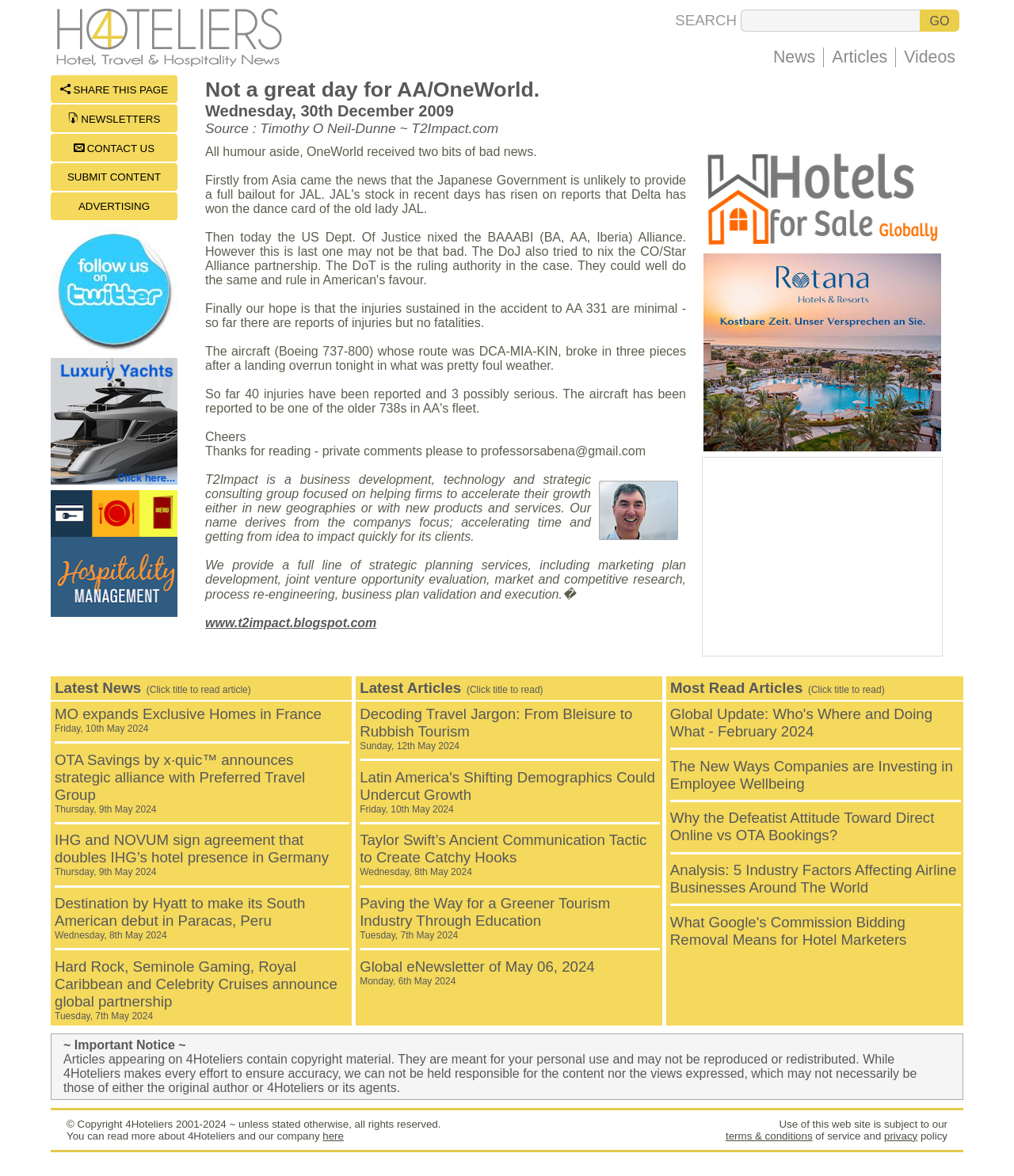Identify the bounding box for the UI element specified in this description: " SHARE THIS PAGE". The coordinates must be four float numbers between 0 and 1, formatted as [left, top, right, bottom].

[0.05, 0.064, 0.175, 0.088]